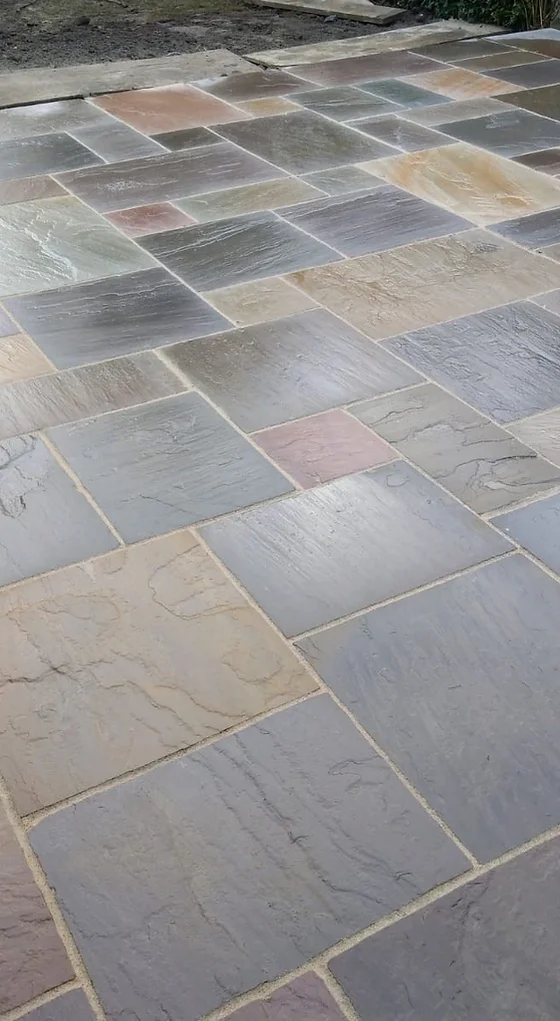What is the purpose of this type of paving?
Your answer should be a single word or phrase derived from the screenshot.

Functionality and style